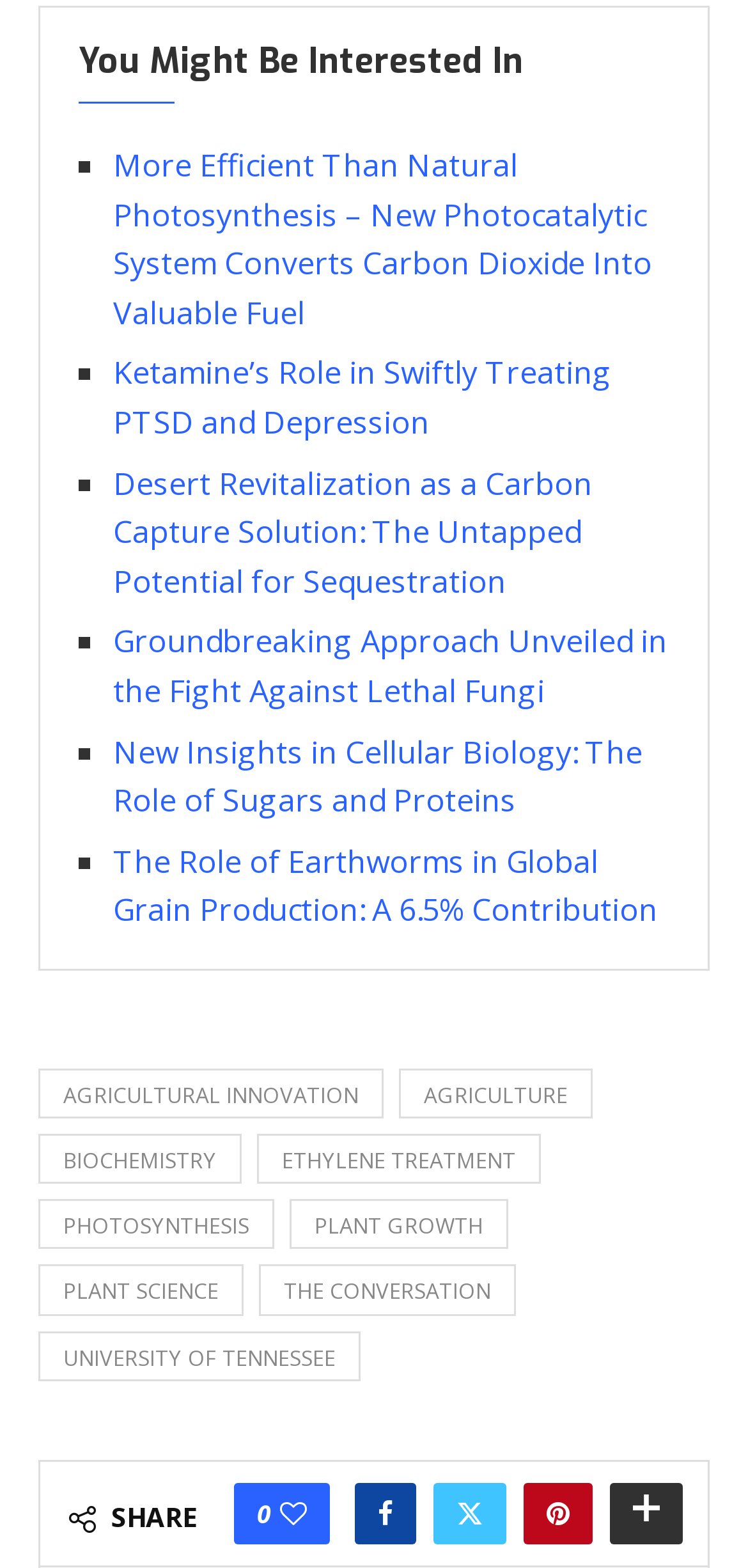Based on the element description: "The Conversation", identify the UI element and provide its bounding box coordinates. Use four float numbers between 0 and 1, [left, top, right, bottom].

[0.346, 0.807, 0.69, 0.839]